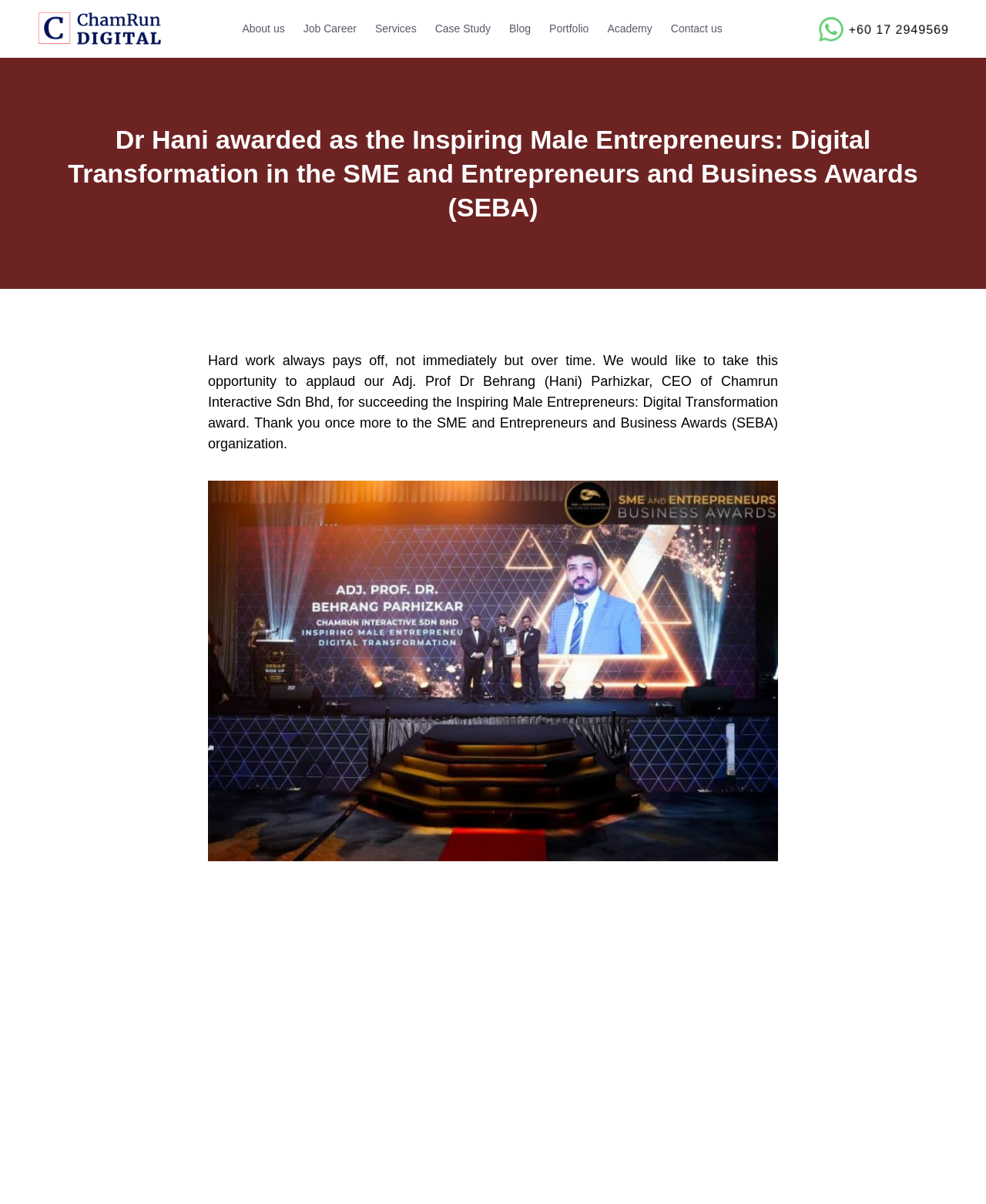Determine the coordinates of the bounding box that should be clicked to complete the instruction: "Contact us via phone". The coordinates should be represented by four float numbers between 0 and 1: [left, top, right, bottom].

[0.806, 0.012, 0.962, 0.036]